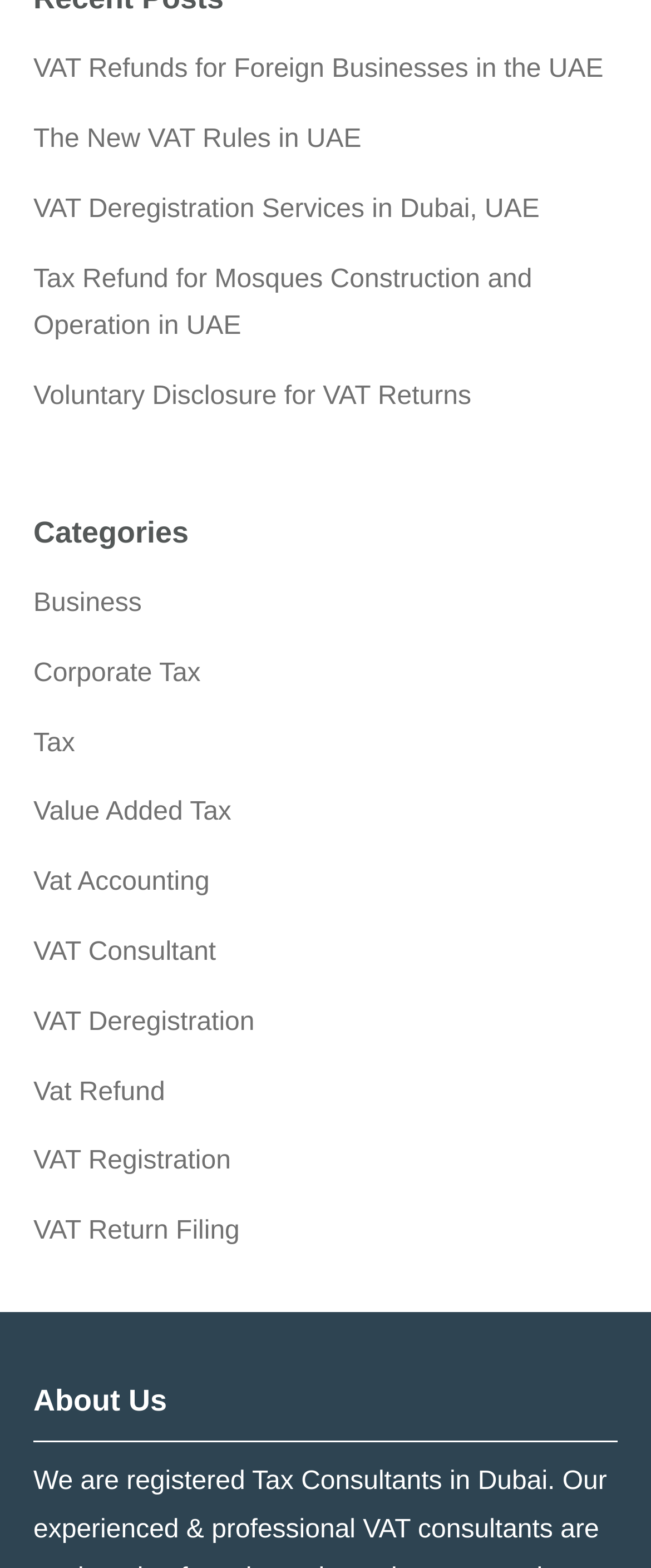Determine the bounding box coordinates for the HTML element described here: "Tax".

[0.051, 0.465, 0.115, 0.483]